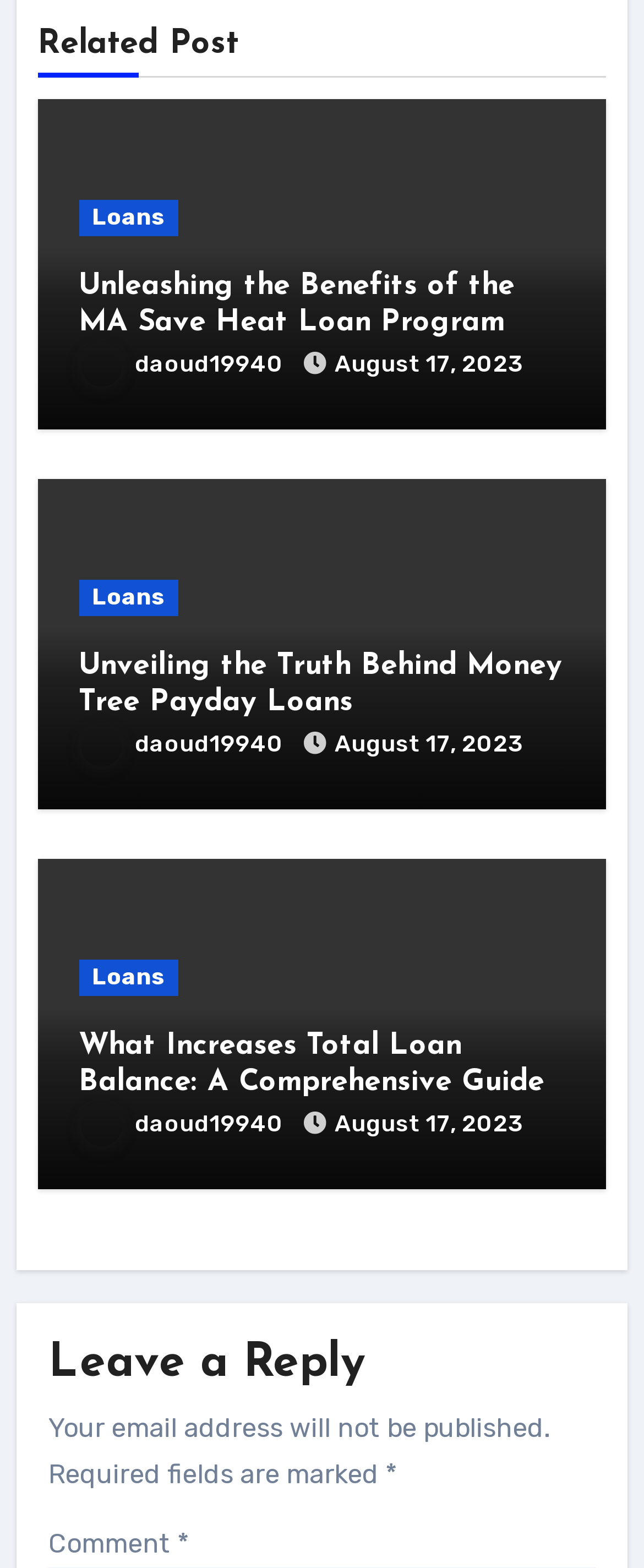How many related posts are there?
Please give a detailed and elaborate answer to the question.

I counted the number of headings with the text 'Related Post' and found three instances, each with a link to a different article.